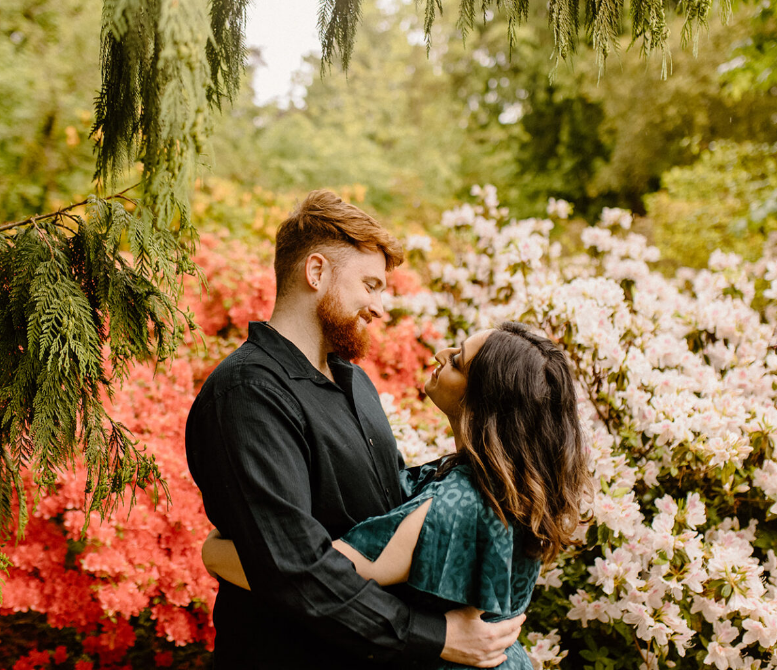Explain the details of the image you are viewing.

In this enchanting engagement photo taken in a vibrant Seattle garden, a couple shares an intimate moment surrounded by a stunning floral backdrop. The man, sporting a dark button-up shirt and a warm beard, gazes affectionately at his partner, who is dressed in a striking teal outfit with elegant detailing. The lush greenery and blooming azaleas in shades of pink and white create a romantic setting, symbolizing love and new beginnings. This picturesque scene, emblematic of Seattle's natural beauty, captures the essence of engagement photography, perfectly reflecting the joy and connection between the couple.